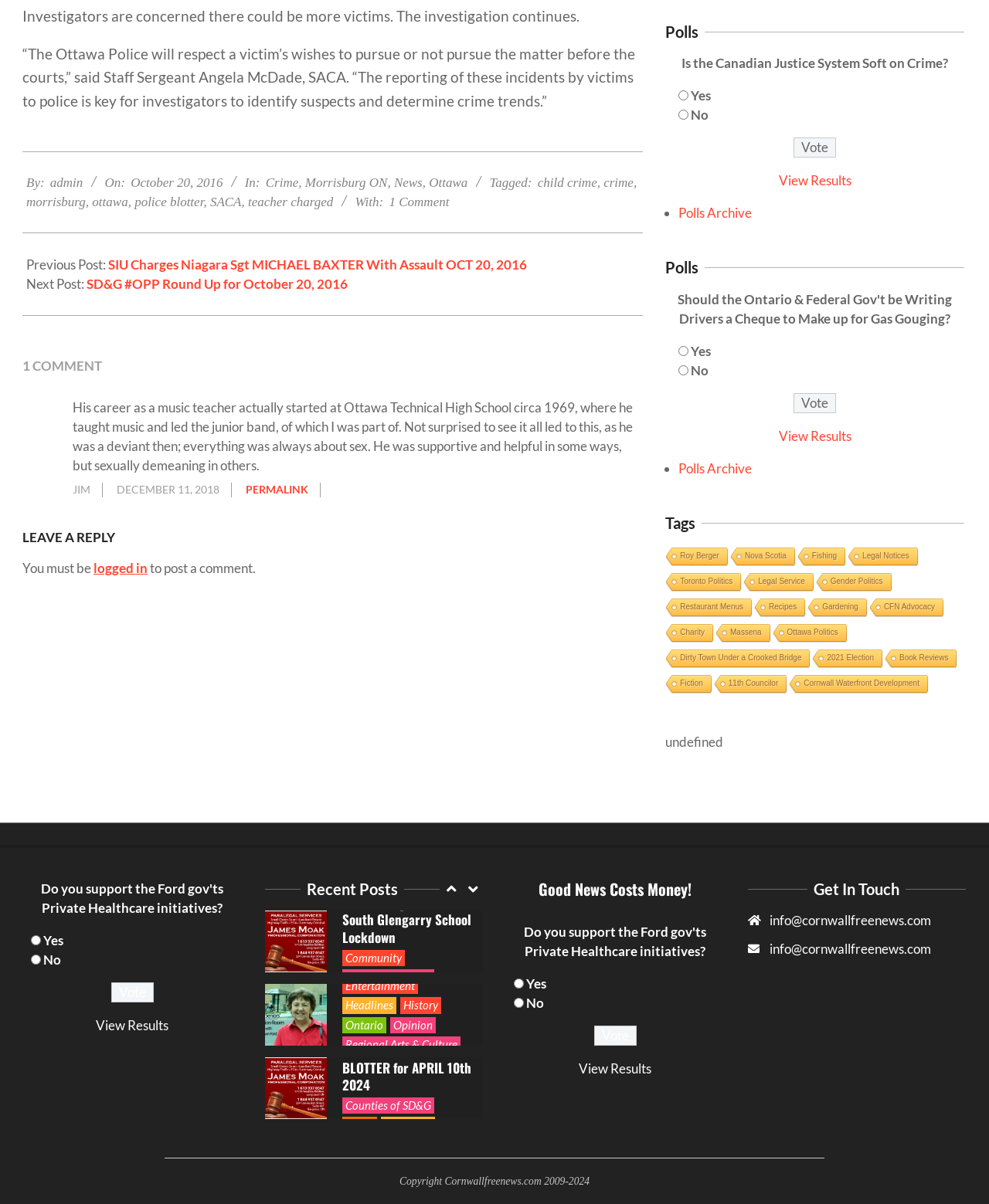Provide the bounding box coordinates of the section that needs to be clicked to accomplish the following instruction: "View the 'Prices' page."

None